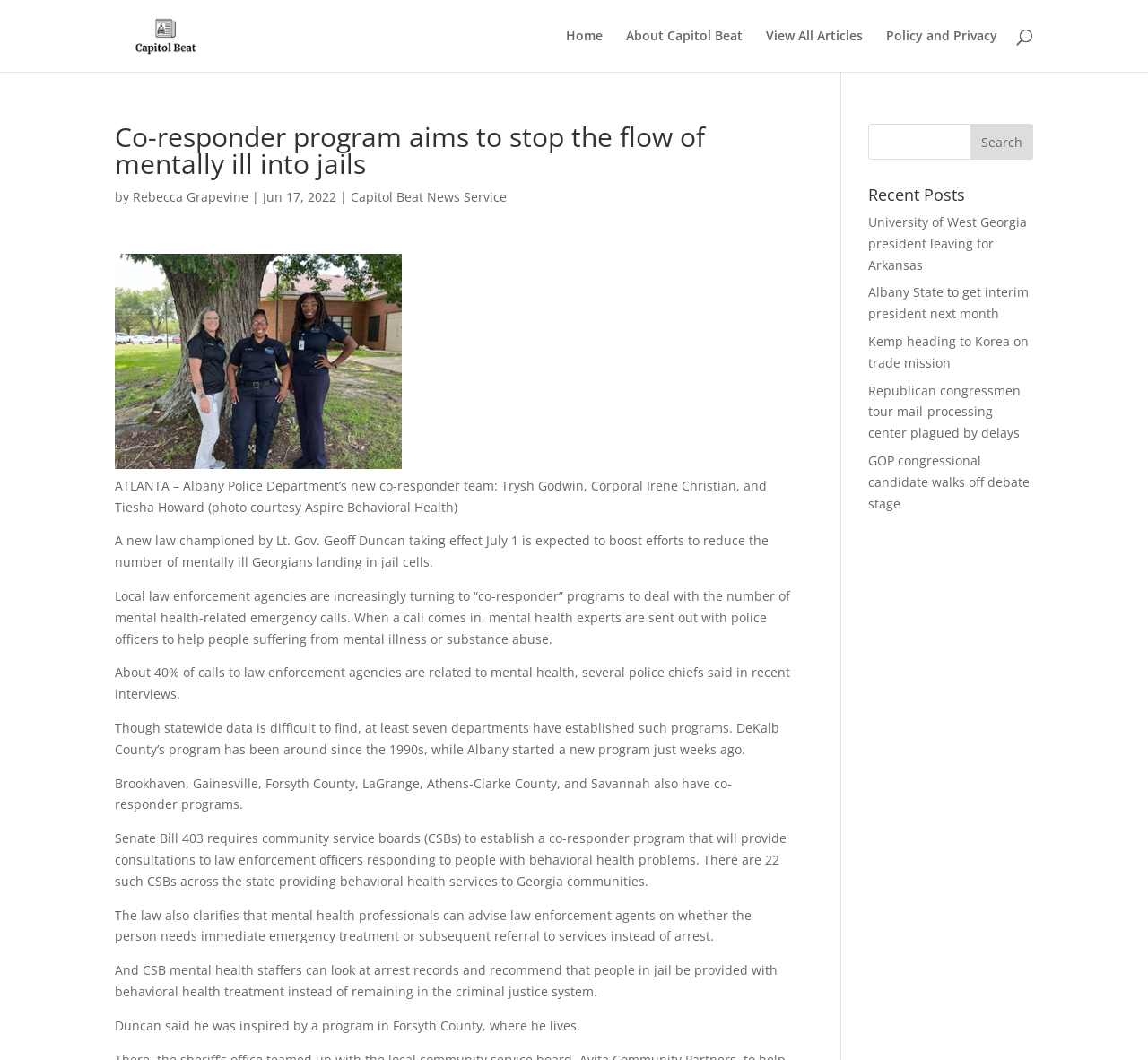Using the webpage screenshot and the element description About Capitol Beat, determine the bounding box coordinates. Specify the coordinates in the format (top-left x, top-left y, bottom-right x, bottom-right y) with values ranging from 0 to 1.

[0.545, 0.028, 0.647, 0.068]